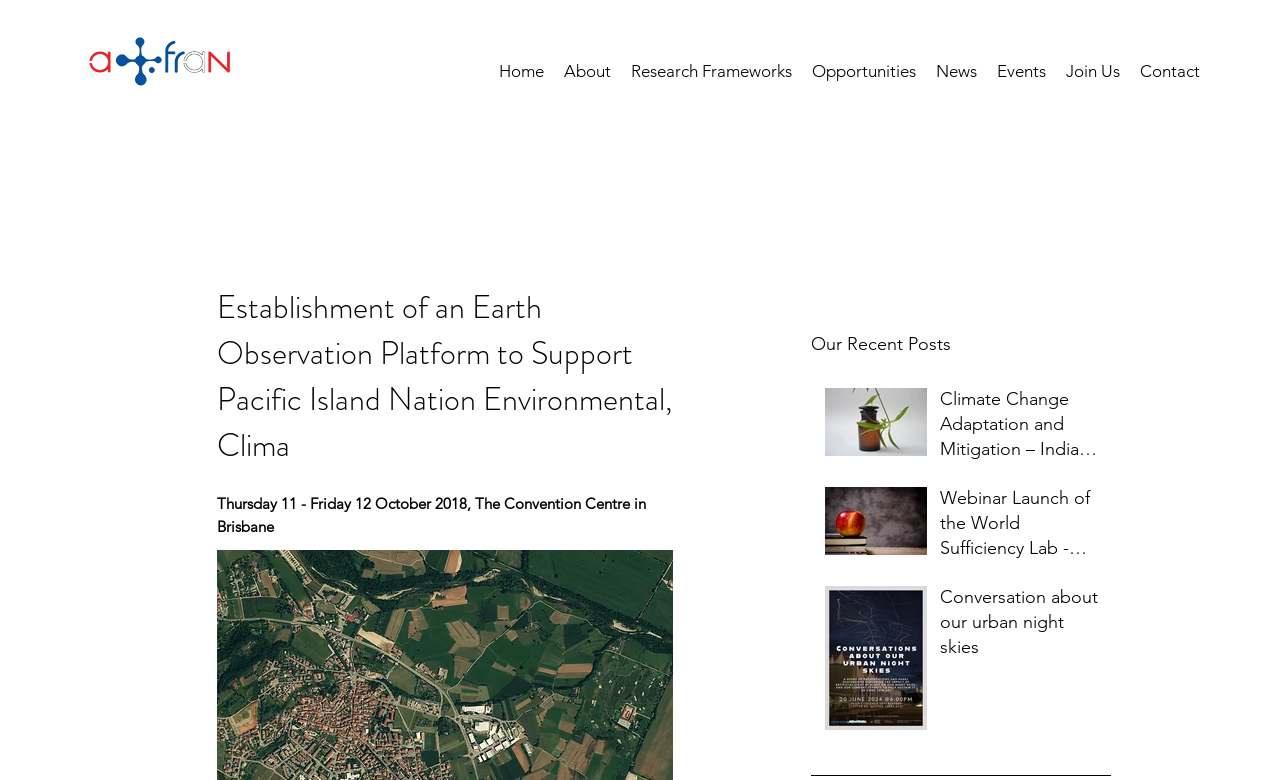Please specify the bounding box coordinates of the clickable section necessary to execute the following command: "Click the Home link".

[0.382, 0.051, 0.433, 0.131]